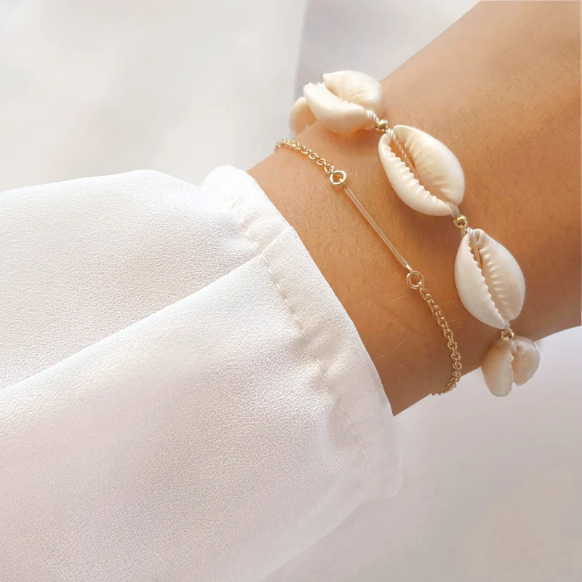Provide a brief response to the question using a single word or phrase: 
What is the purpose of the sliding knot?

Adjusting wrist size